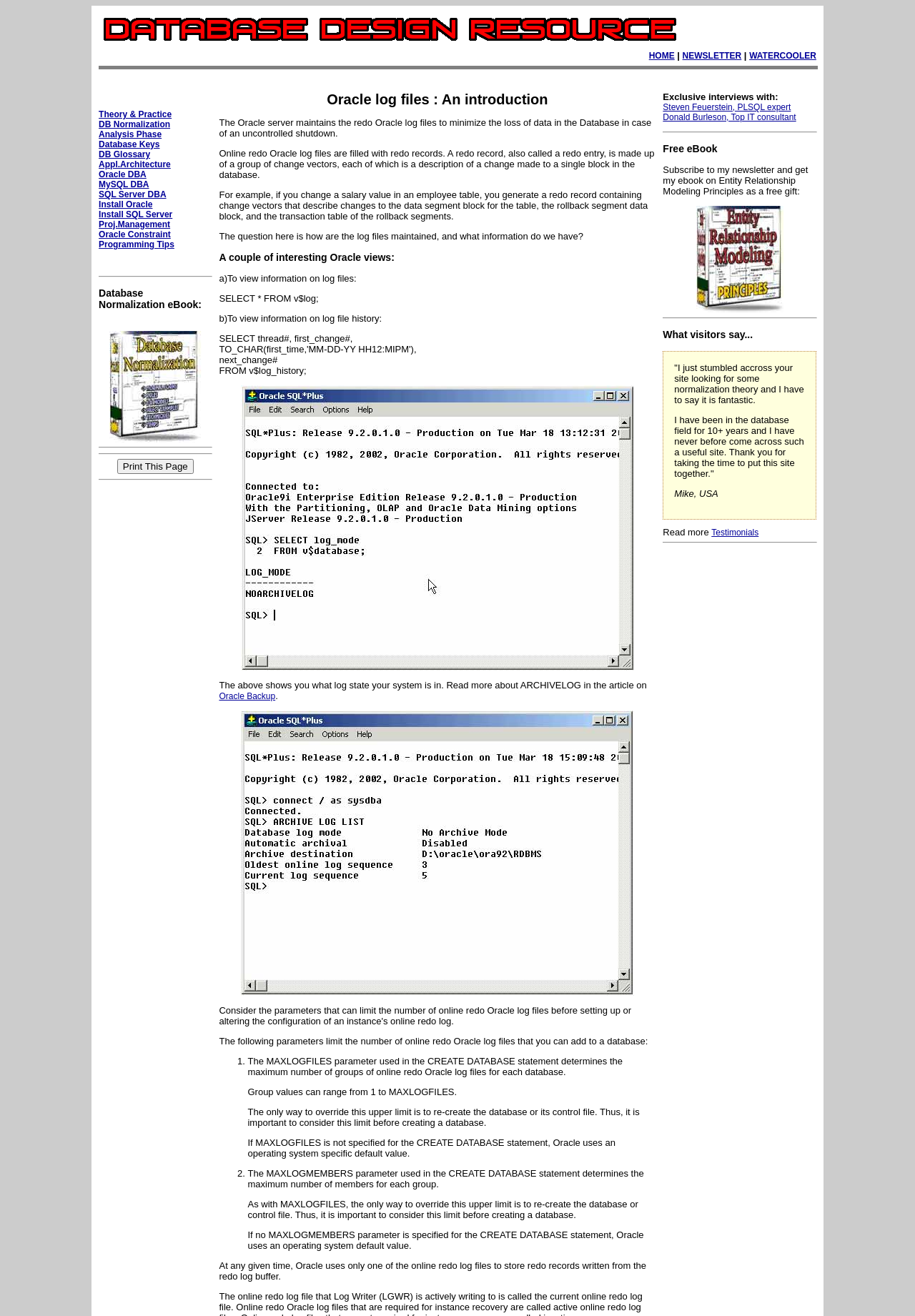Locate the bounding box coordinates of the clickable region to complete the following instruction: "View the 'Testimonials' page."

[0.778, 0.401, 0.829, 0.408]